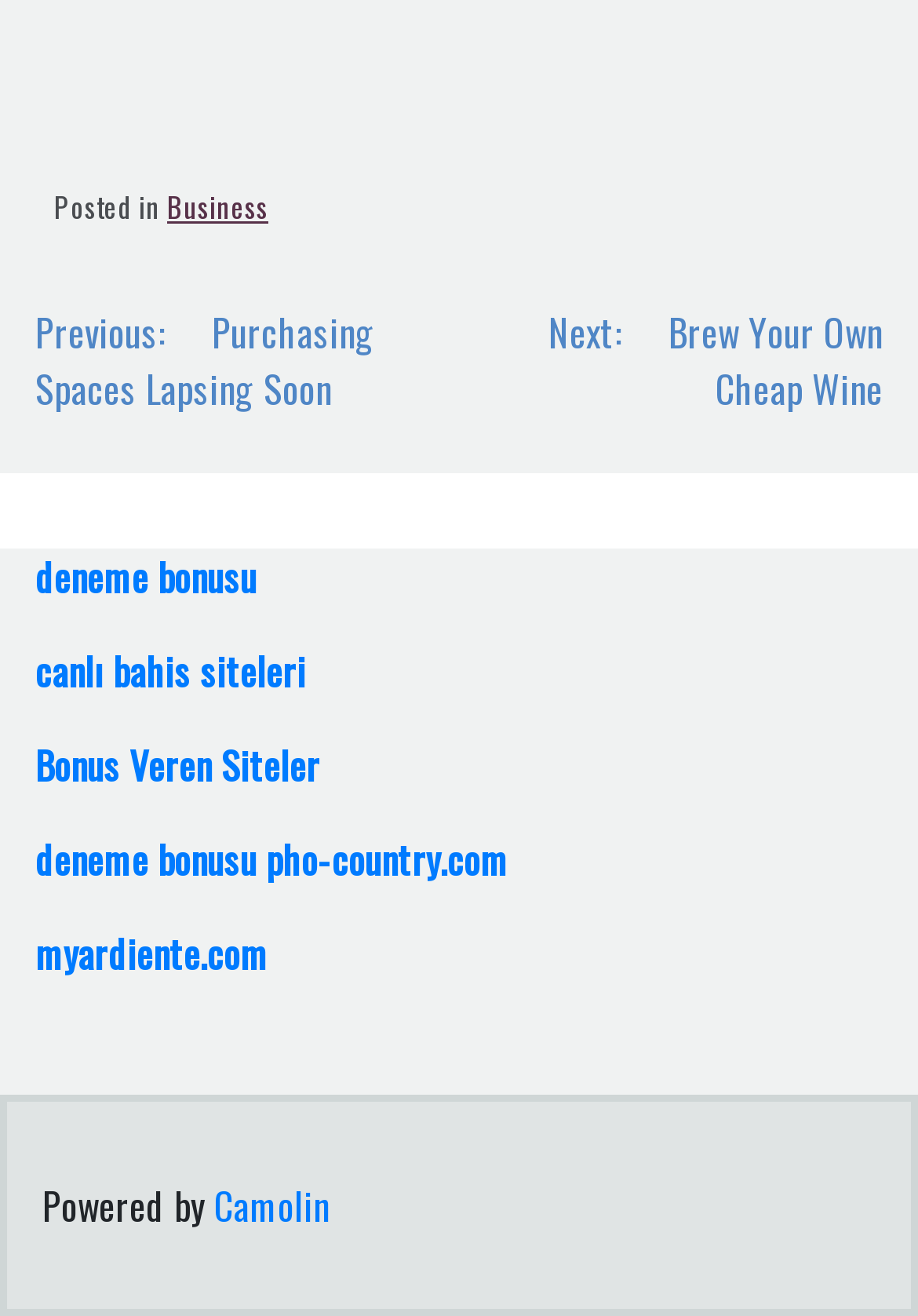Indicate the bounding box coordinates of the element that must be clicked to execute the instruction: "Visit 'deneme bonusu'". The coordinates should be given as four float numbers between 0 and 1, i.e., [left, top, right, bottom].

[0.038, 0.417, 0.279, 0.46]